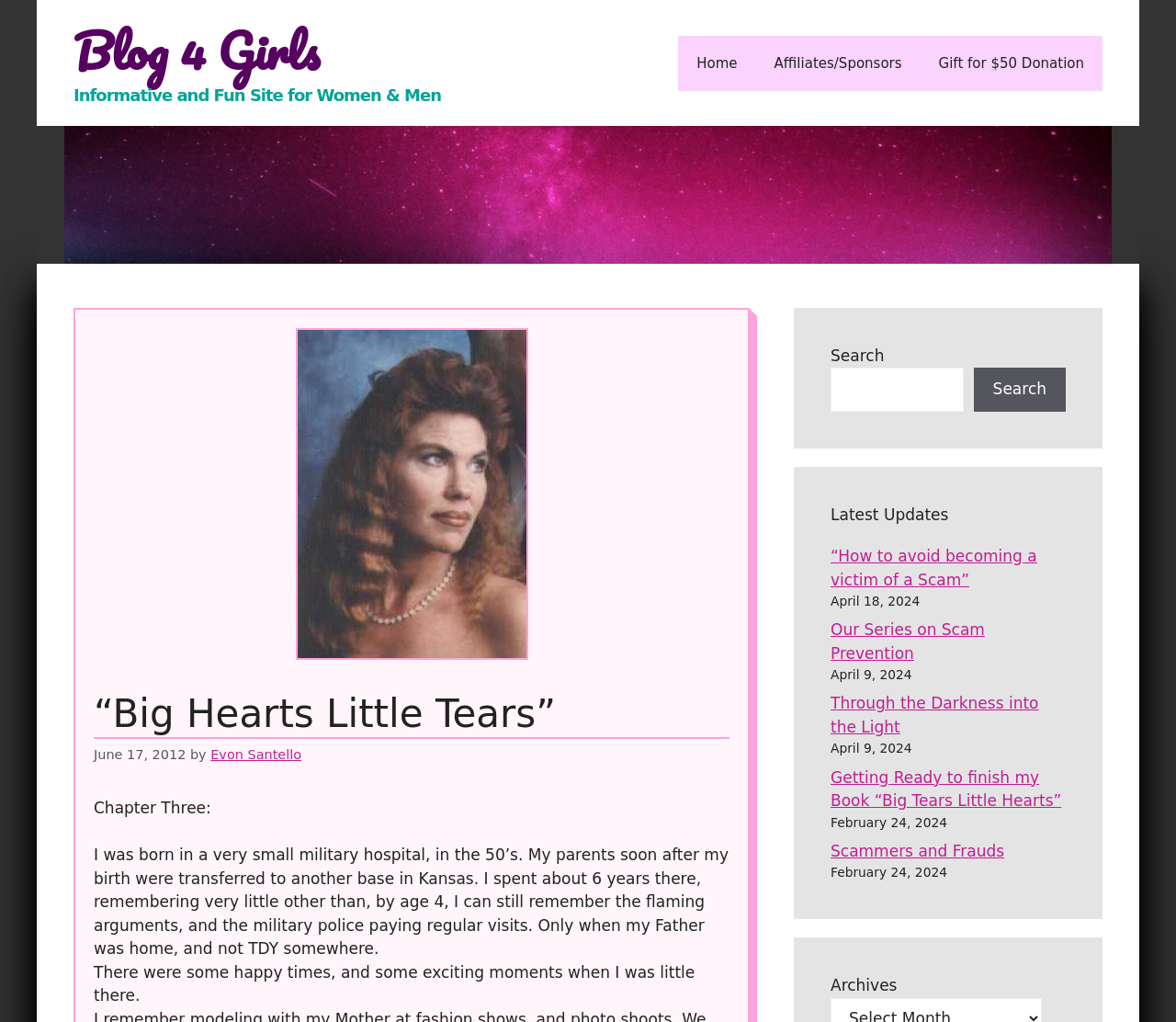Please find and give the text of the main heading on the webpage.

“Big Hearts Little Tears”